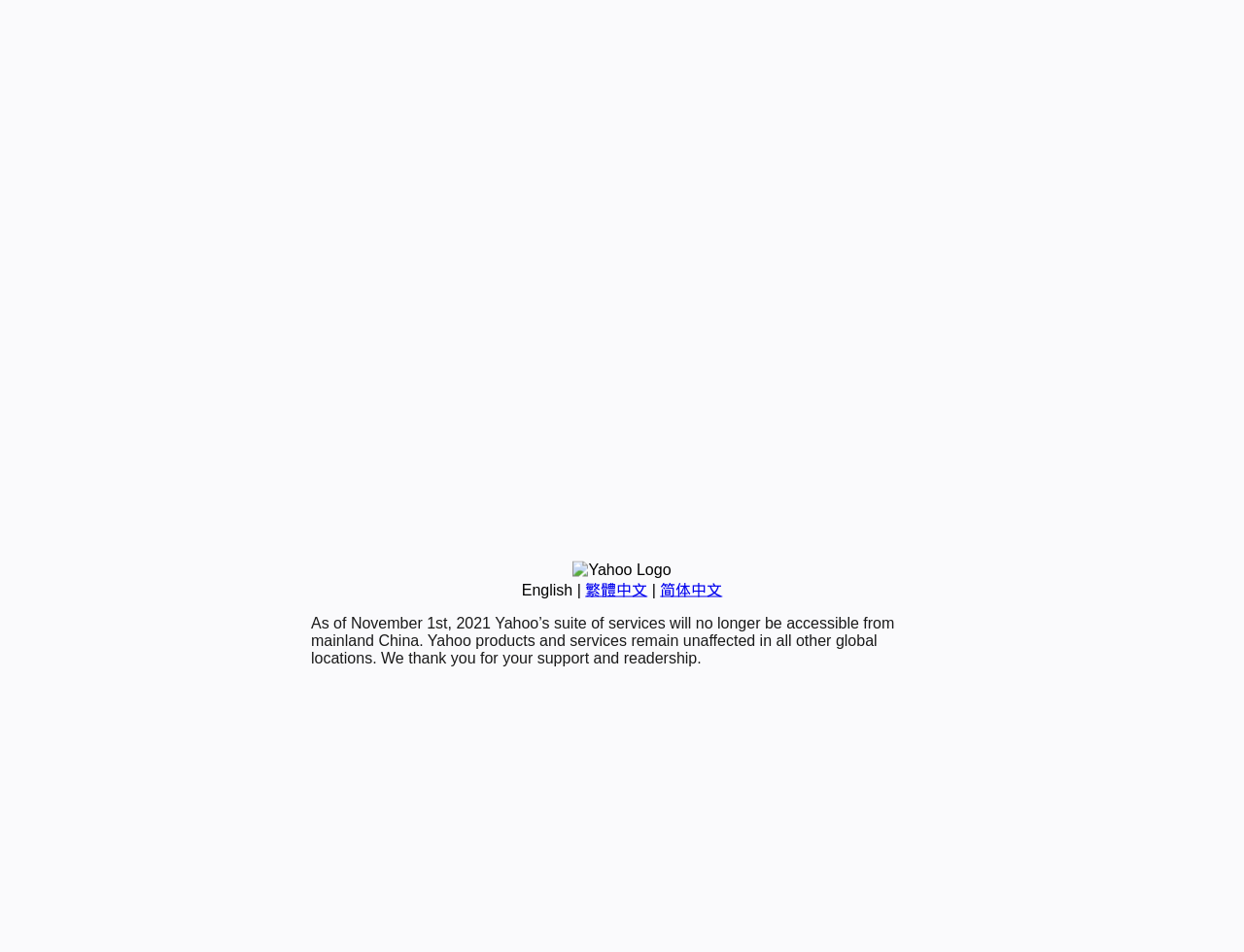Mark the bounding box of the element that matches the following description: "Leave a Comment".

None